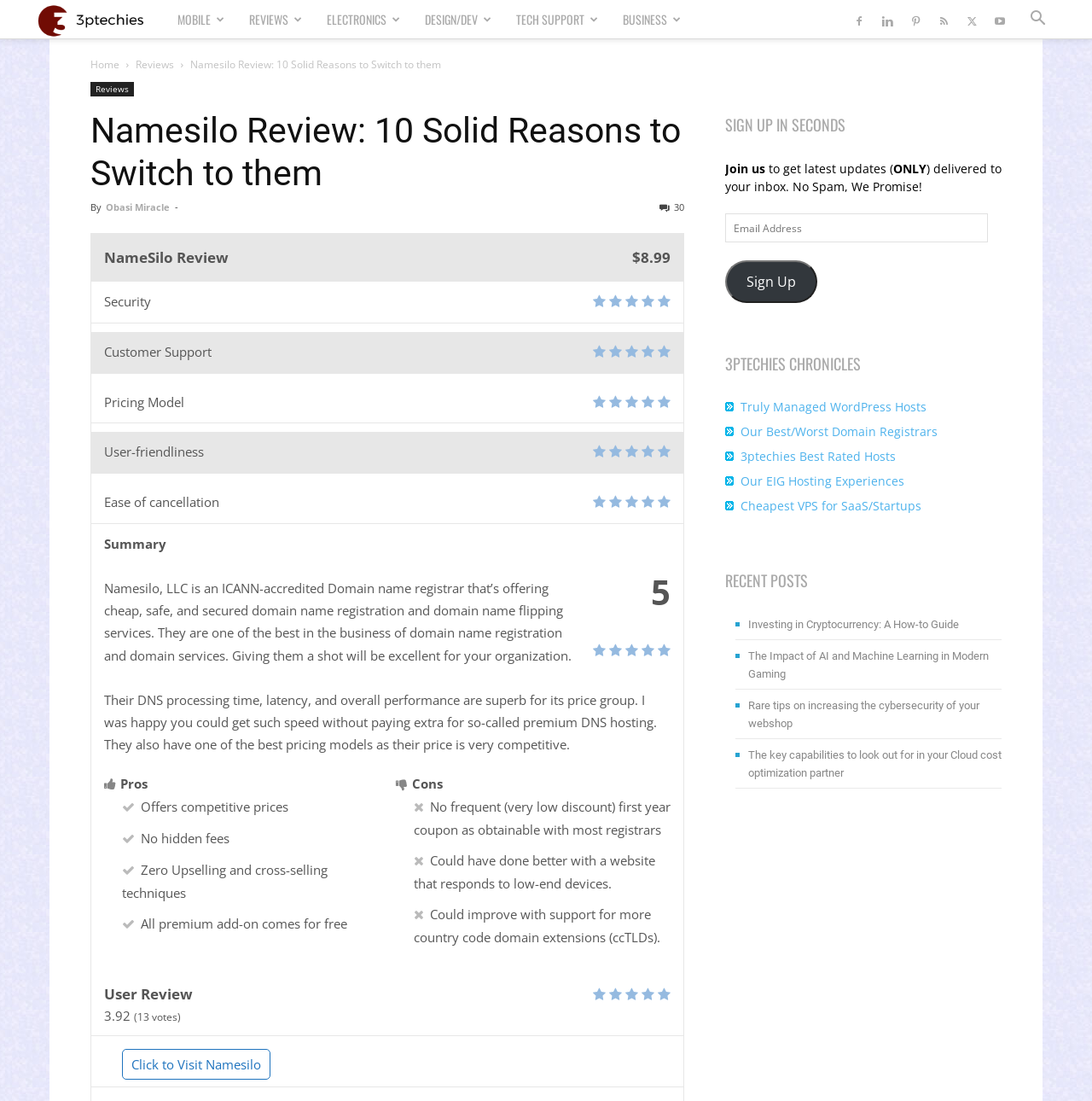What is the purpose of the 'Sign Up' button?
Provide a fully detailed and comprehensive answer to the question.

I determined the answer by reading the text next to the 'Sign Up' button, which says 'Join us to get latest updates delivered to your inbox. No Spam, We Promise!'.